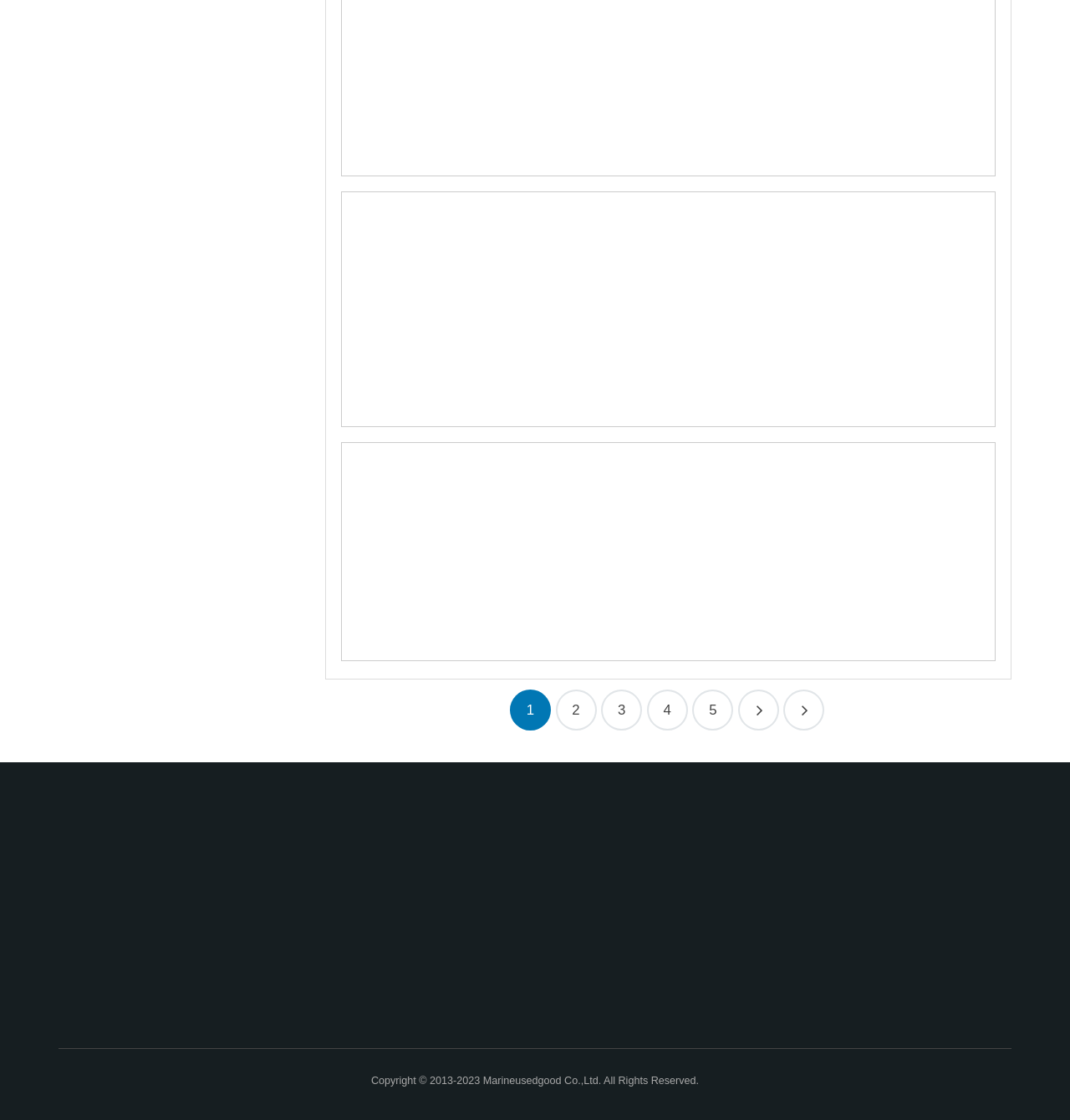What is the topic of the article with the heading 'how to choose hawser and decide pipa head of hawser'?
From the screenshot, provide a brief answer in one word or phrase.

Cable selection